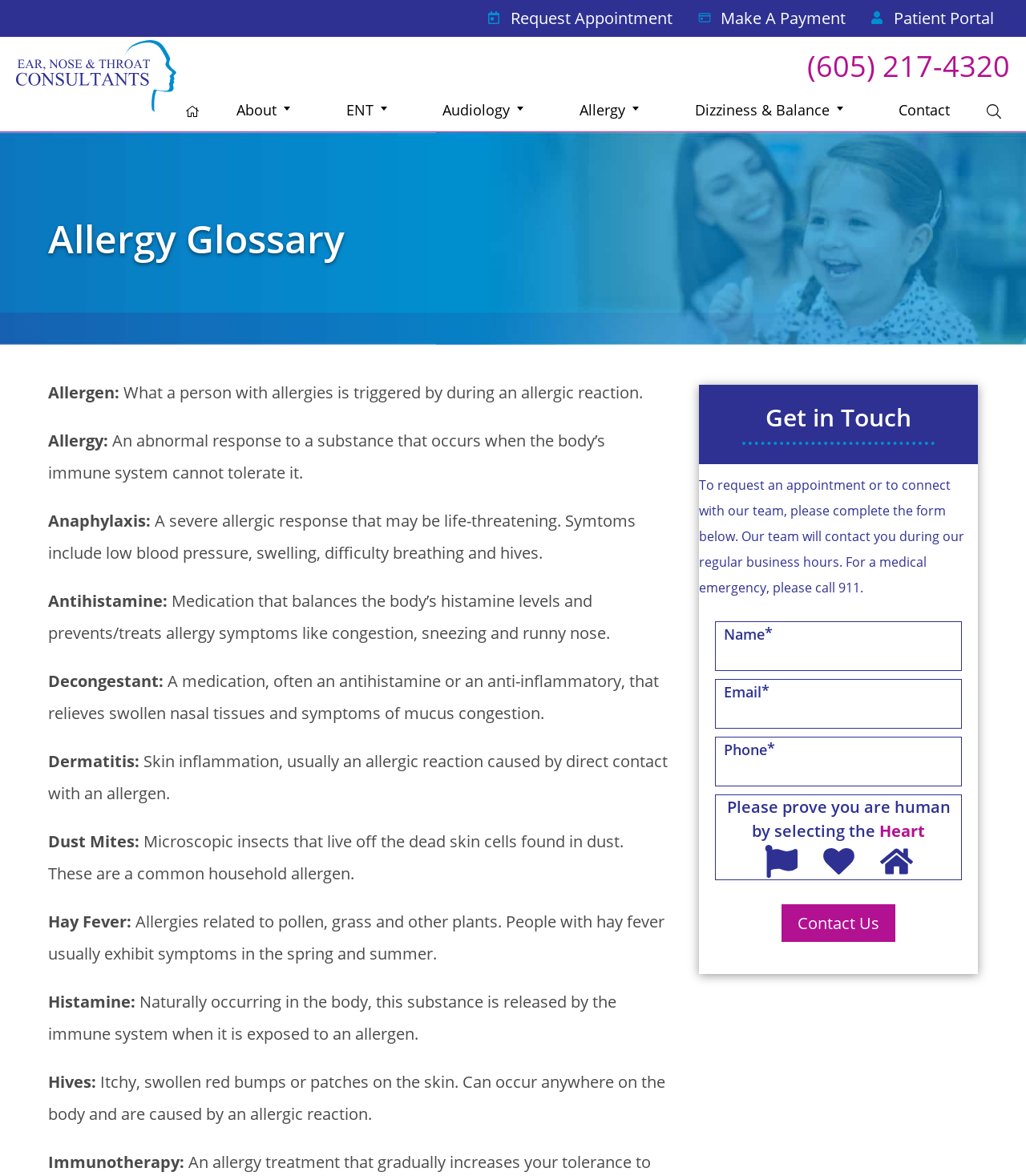What is the color of the background of the 'Allergy Glossary' heading?
Please look at the screenshot and answer in one word or a short phrase.

White